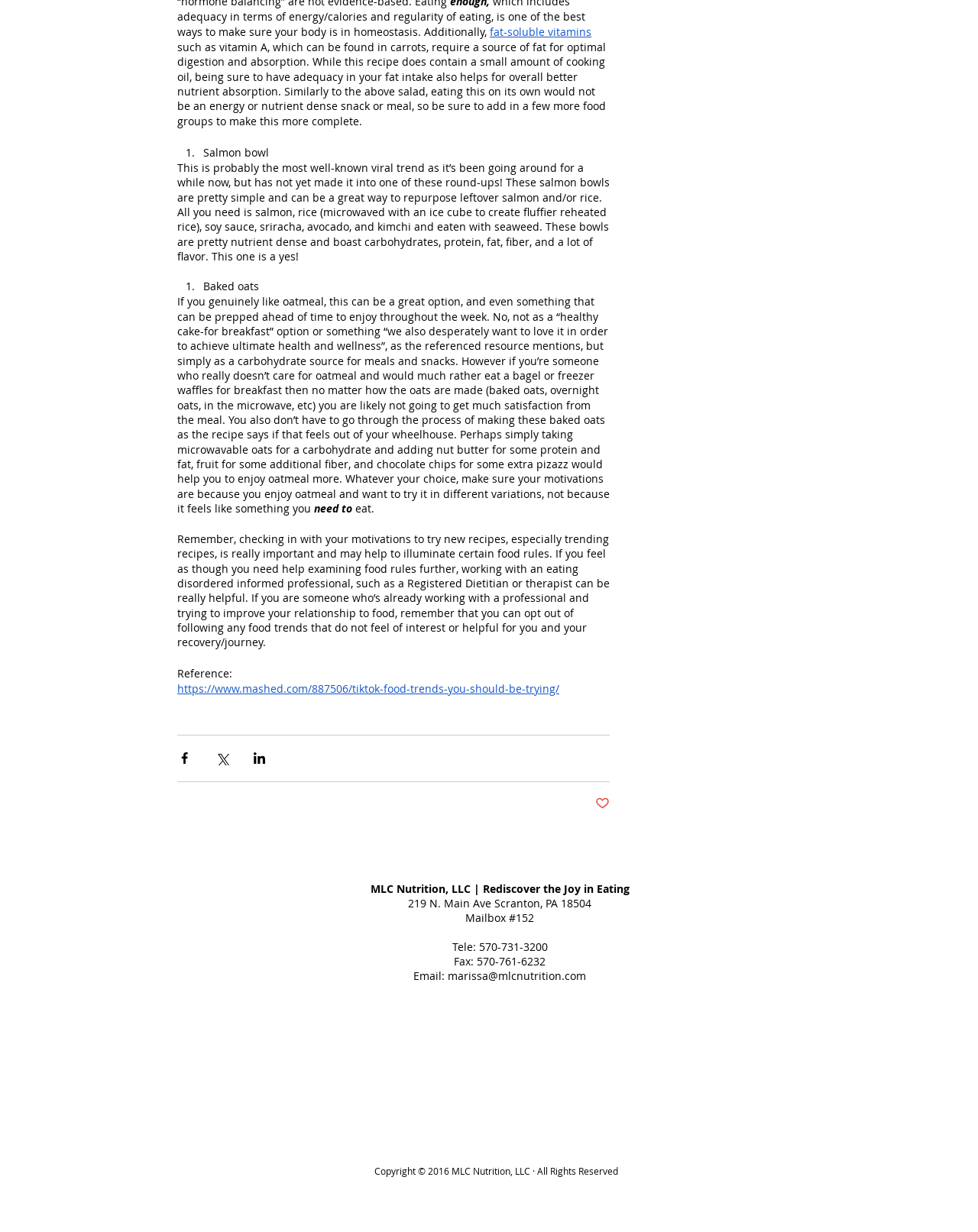Predict the bounding box of the UI element that fits this description: "aria-label="Grey Instagram Icon"".

[0.508, 0.854, 0.533, 0.874]